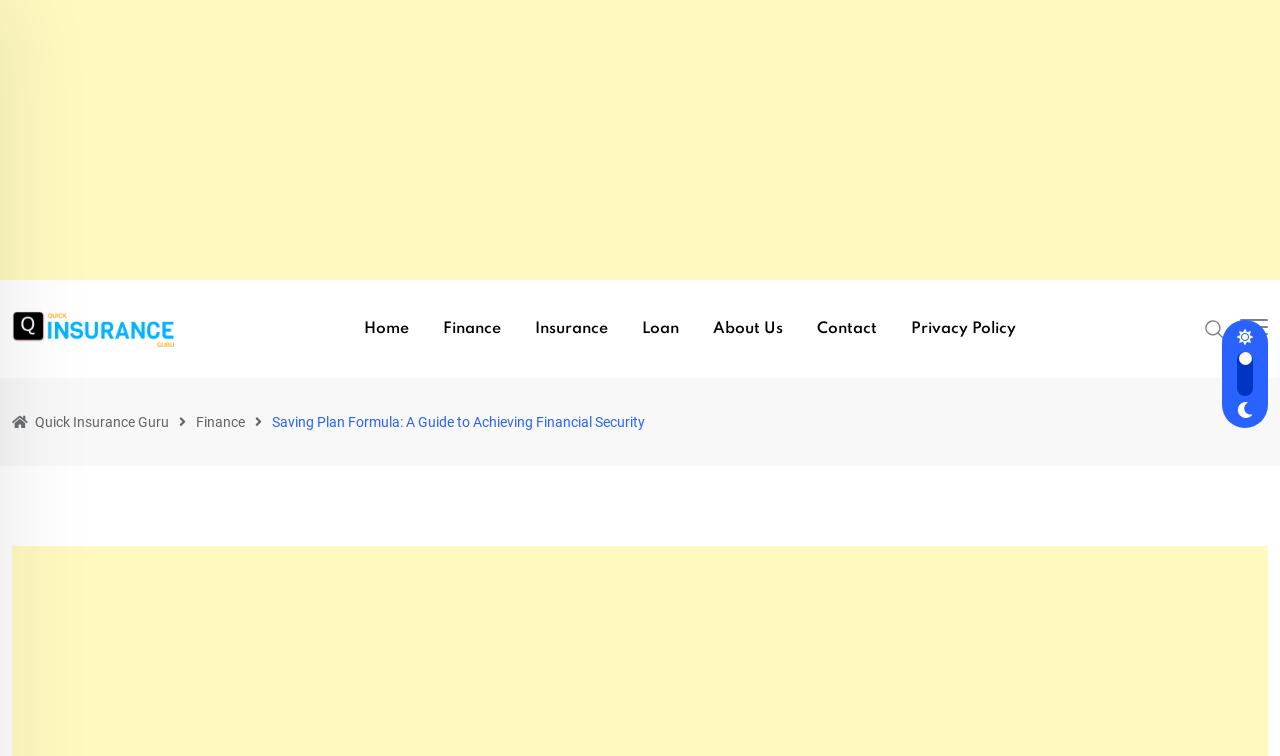Craft a detailed narrative of the webpage's structure and content.

The webpage is about achieving financial security through a well-structured saving plan. At the top of the page, there is a large advertisement banner that spans almost the entire width of the page. Below the advertisement, there is a navigation menu with seven links: Home, Finance, Insurance, Loan, About Us, Contact, and Privacy Policy. These links are aligned horizontally and take up about half of the page's width.

To the right of the navigation menu, there is a search bar with a magnifying glass icon. Next to the search bar, there is a button. Above the navigation menu, there are two links: Quick Insurance Guru and Finance. These links are aligned horizontally and are positioned near the top-left corner of the page.

The main content of the page is headed by a title, "Saving Plan Formula: A Guide to Achieving Financial Security", which is centered near the top of the page. The title is followed by the article's content, which is not specified in the accessibility tree.